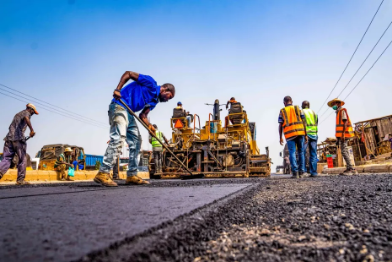What does the clear blue sky suggest?
Please ensure your answer is as detailed and informative as possible.

The clear blue sky in the background of the image suggests that the weather conditions are favorable for construction work, which is an important factor to consider when undertaking outdoor projects like road construction. Good weather can facilitate a smoother and more efficient construction process.